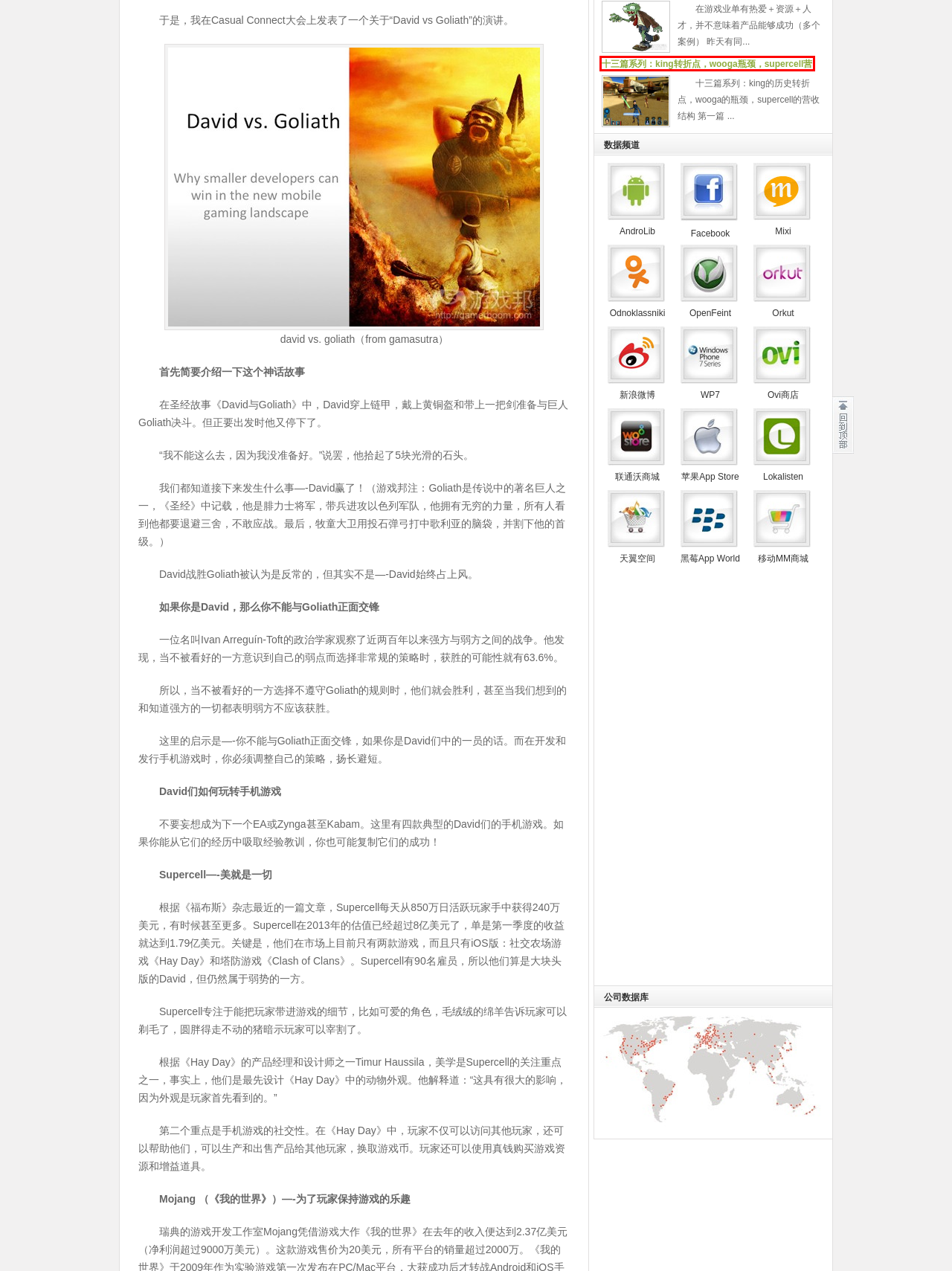Given a webpage screenshot with a red bounding box around a particular element, identify the best description of the new webpage that will appear after clicking on the element inside the red bounding box. Here are the candidates:
A. 联系我们 | GamerBoom.com 游戏邦
B. 游戏敌人的设计：动作、反应和结果（1） | GamerBoom.com 游戏邦
C. 行业报告 | GamerBoom.com 游戏邦
D. 翻译计划 | GamerBoom.com 游戏邦
E. 原创频道 | GamerBoom.com 游戏邦
F. 全国互联网安全管理平台
G. 十三篇系列：king转折点，wooga瓶颈，supercell营收结构 | GamerBoom.com 游戏邦
H. 乐趣 | GamerBoom.com 游戏邦

G